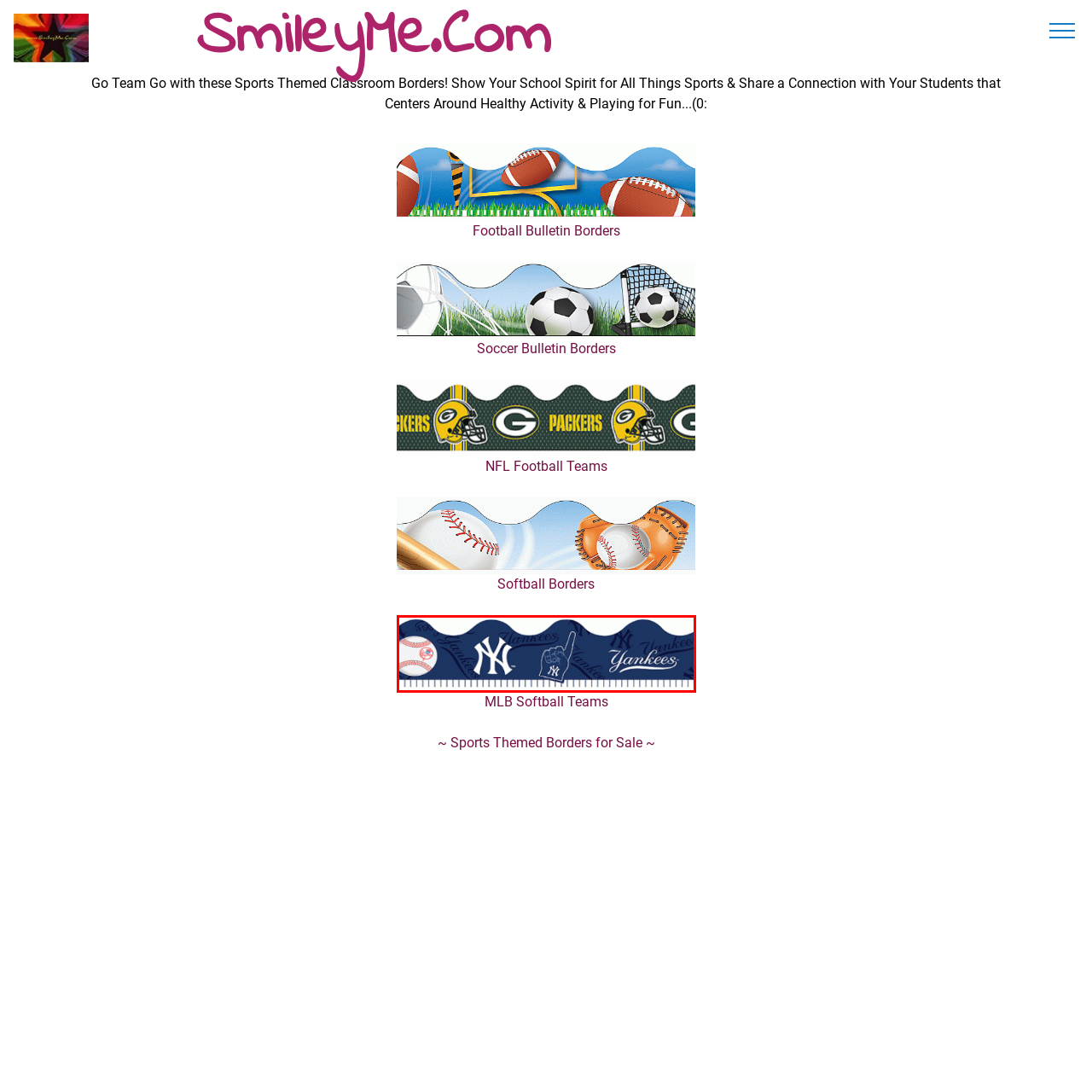Elaborate on the image contained within the red outline, providing as much detail as possible.

This image features a vibrant and stylish bulletin board border themed around the iconic New York Yankees. The design showcases several elements that represent the team’s spirit and branding, including the classic Yankees' "NY" logo, a baseball graphic, a foam finger emblazoned with "NY," and the word "Yankees" scripted in an elegant font. The rich navy blue background complements the white and red elements, creating a cohesive look that's perfect for showcasing in classrooms or sports-themed events. This border is ideal for celebrating school spirit, engaging students, and promoting a healthy appreciation for sports and teamwork.